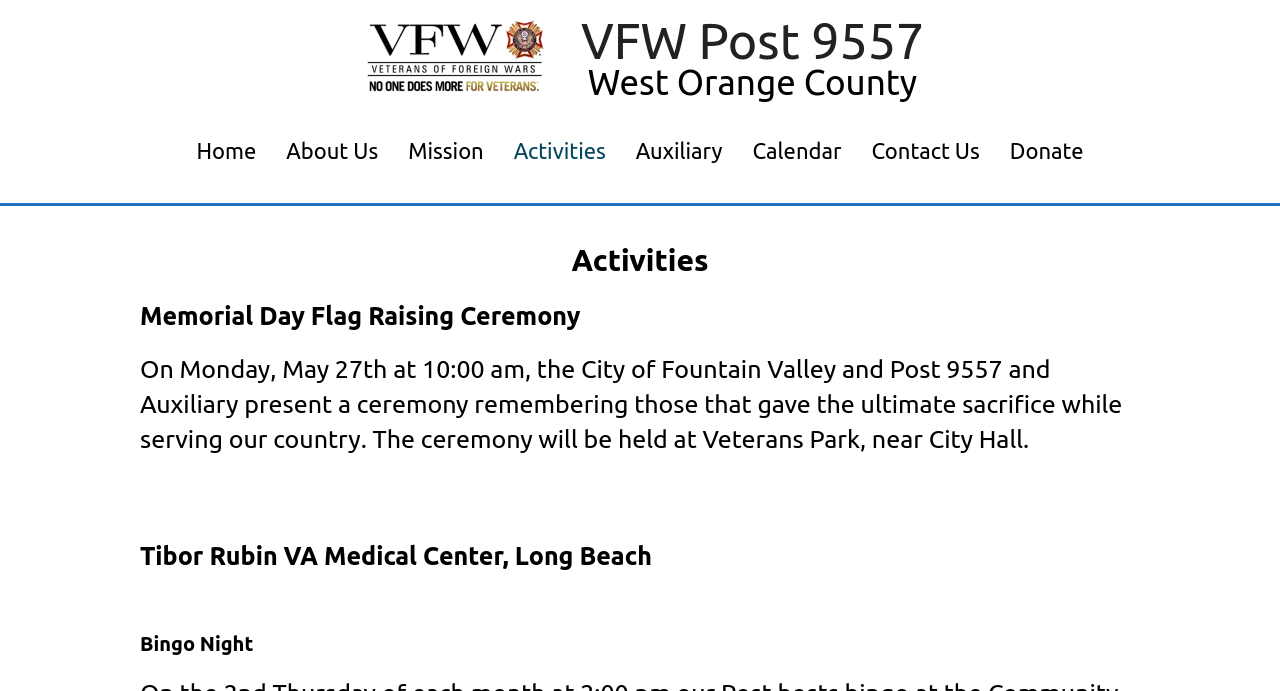Please provide a one-word or short phrase answer to the question:
What is the name of the medical center mentioned on the webpage?

Tibor Rubin VA Medical Center, Long Beach